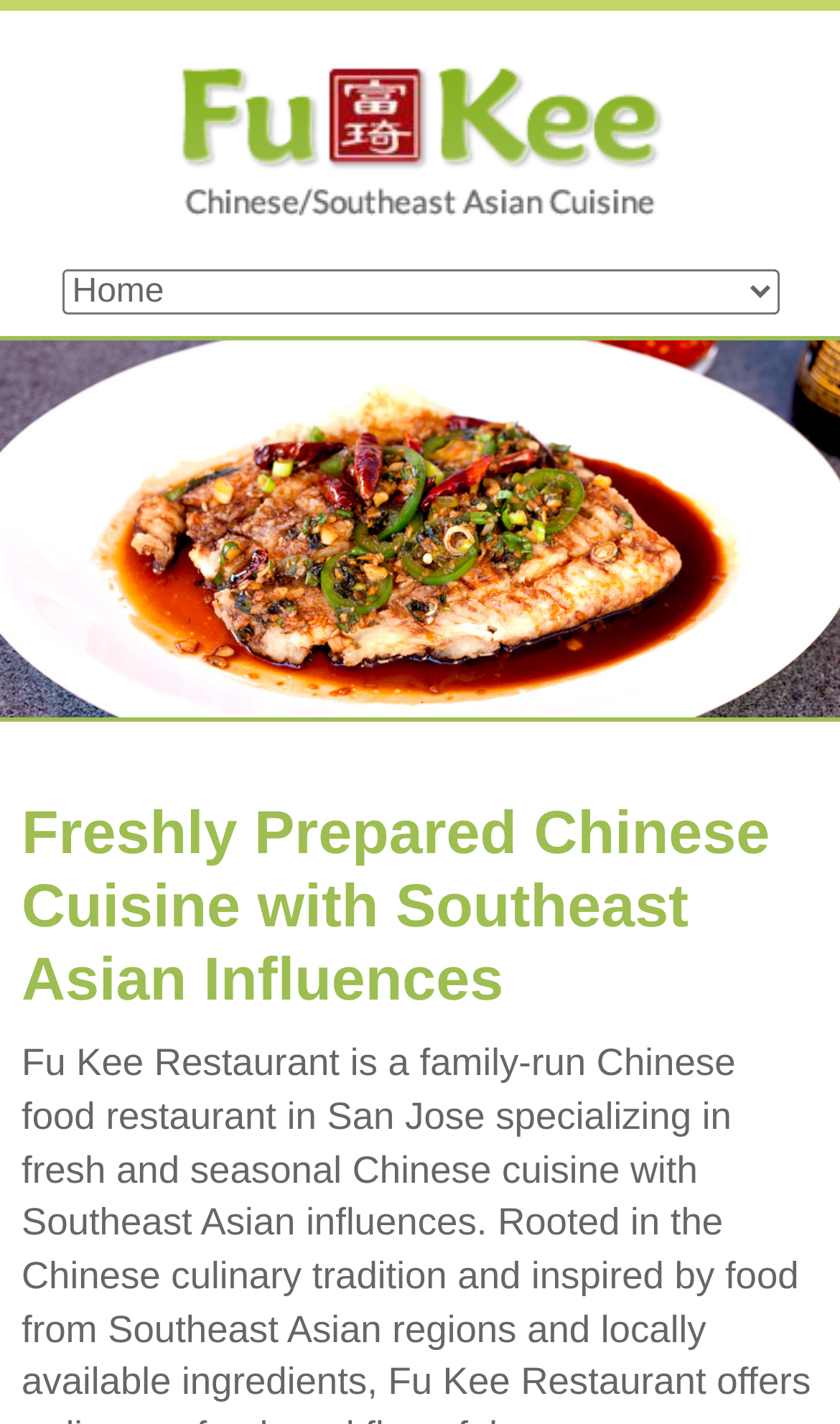Using the format (top-left x, top-left y, bottom-right x, bottom-right y), and given the element description, identify the bounding box coordinates within the screenshot: Next

[0.921, 0.347, 0.974, 0.402]